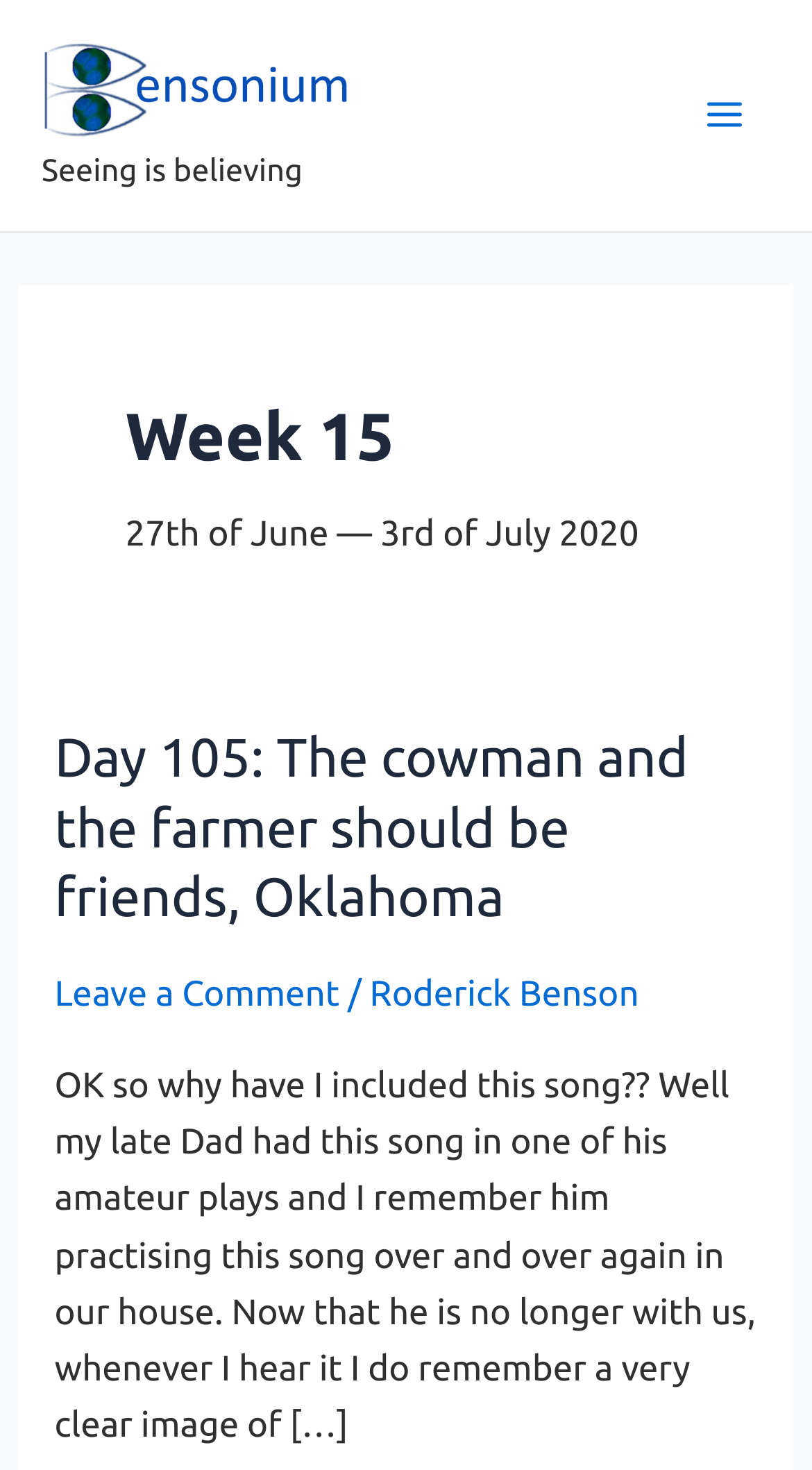What is the date range of Week 15?
Based on the image, give a one-word or short phrase answer.

27th of June — 3rd of July 2020